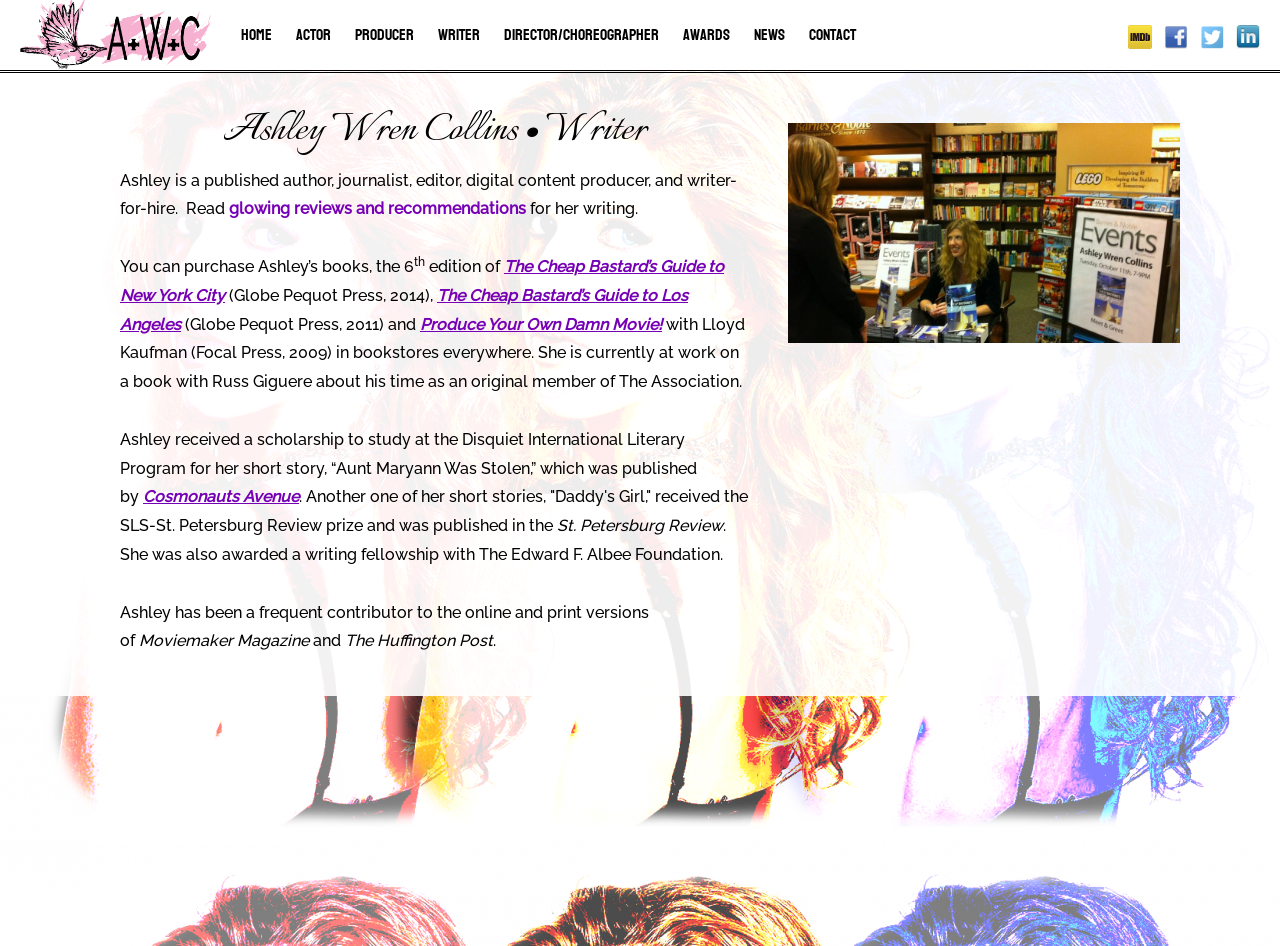Generate a thorough description of the webpage.

This webpage is about Ashley Wren Collins, a writer. At the top, there is a logo and a navigation menu with links to different sections, including Home, Actor, Producer, Writer, Director/Choreographer, Awards, News, and Contact. The logo is positioned at the top-left corner, and the navigation menu is placed horizontally to its right.

Below the navigation menu, there are social media icons, including IMDb, Facebook, Twitter, and LinkedIn, aligned horizontally at the top-right corner.

The main content of the webpage is divided into sections. The first section has a heading that reads "Ashley Wren Collins • Writer" and a brief description of Ashley's profession as a published author, journalist, editor, digital content producer, and writer-for-hire. There is a link to "glowing reviews and recommendations" within the description.

The next section lists Ashley's published books, including "The Cheap Bastard’s Guide to New York City", "The Cheap Bastard’s Guide to Los Angeles", and "Produce Your Own Damn Movie!". There is also a mention of her current work on a book with Russ Giguere.

Further down, there are sections that highlight Ashley's achievements, including a scholarship to study at the Disquiet International Literary Program, publication of her short stories in Cosmonauts Avenue and SLS-St. Petersburg Review, and a writing fellowship with The Edward F. Albee Foundation.

The webpage also mentions Ashley's contributions to online and print publications, such as Moviemaker Magazine and The Huffington Post.

At the bottom-right corner, there is a link to "Ashley Wren Collins • Writer" with an accompanying image.